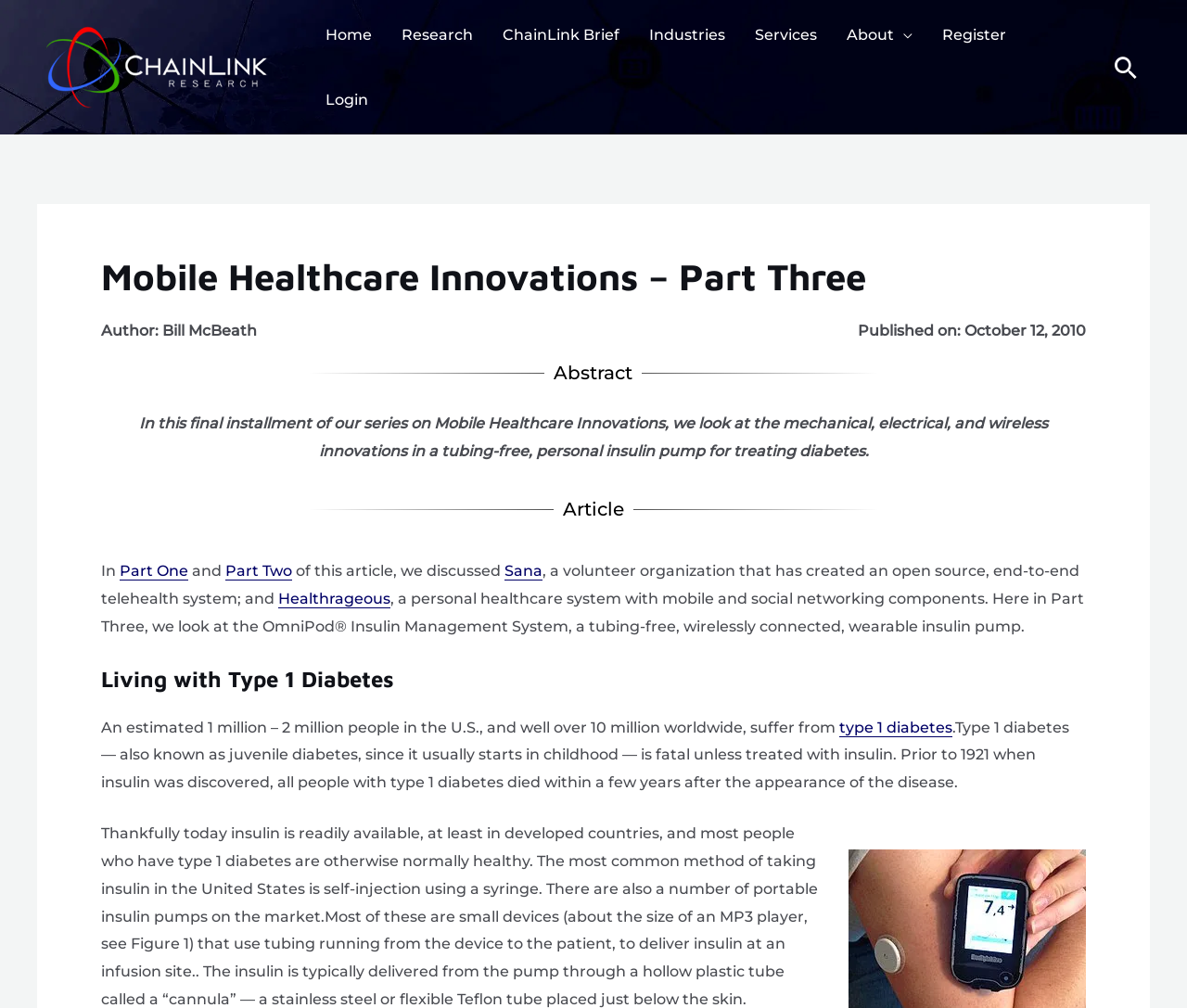Please specify the bounding box coordinates of the area that should be clicked to accomplish the following instruction: "search for something". The coordinates should consist of four float numbers between 0 and 1, i.e., [left, top, right, bottom].

[0.936, 0.052, 0.961, 0.081]